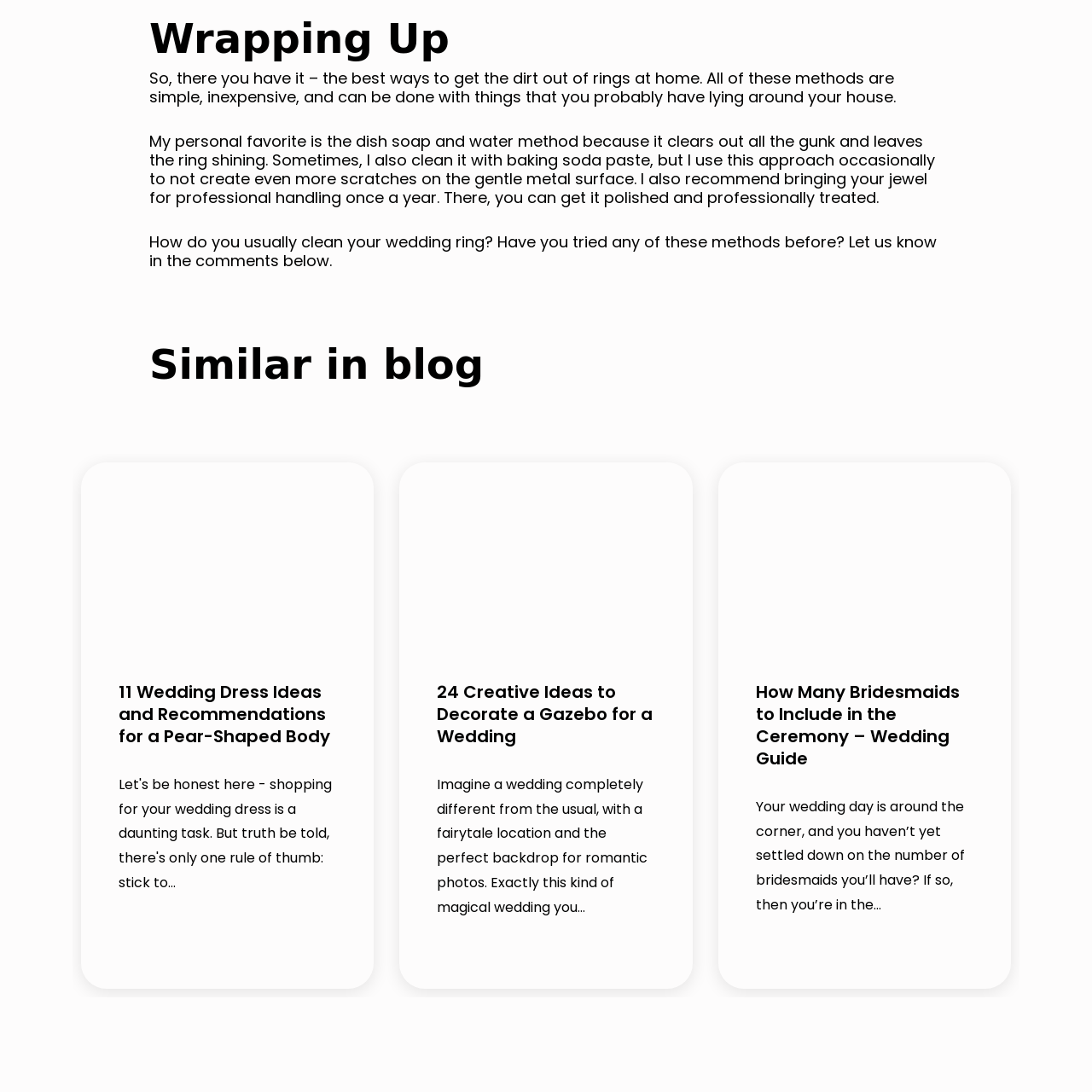Inspect the area marked by the red box and provide a short answer to the question: What type of advice does the blog aim to provide?

Stylish and practical